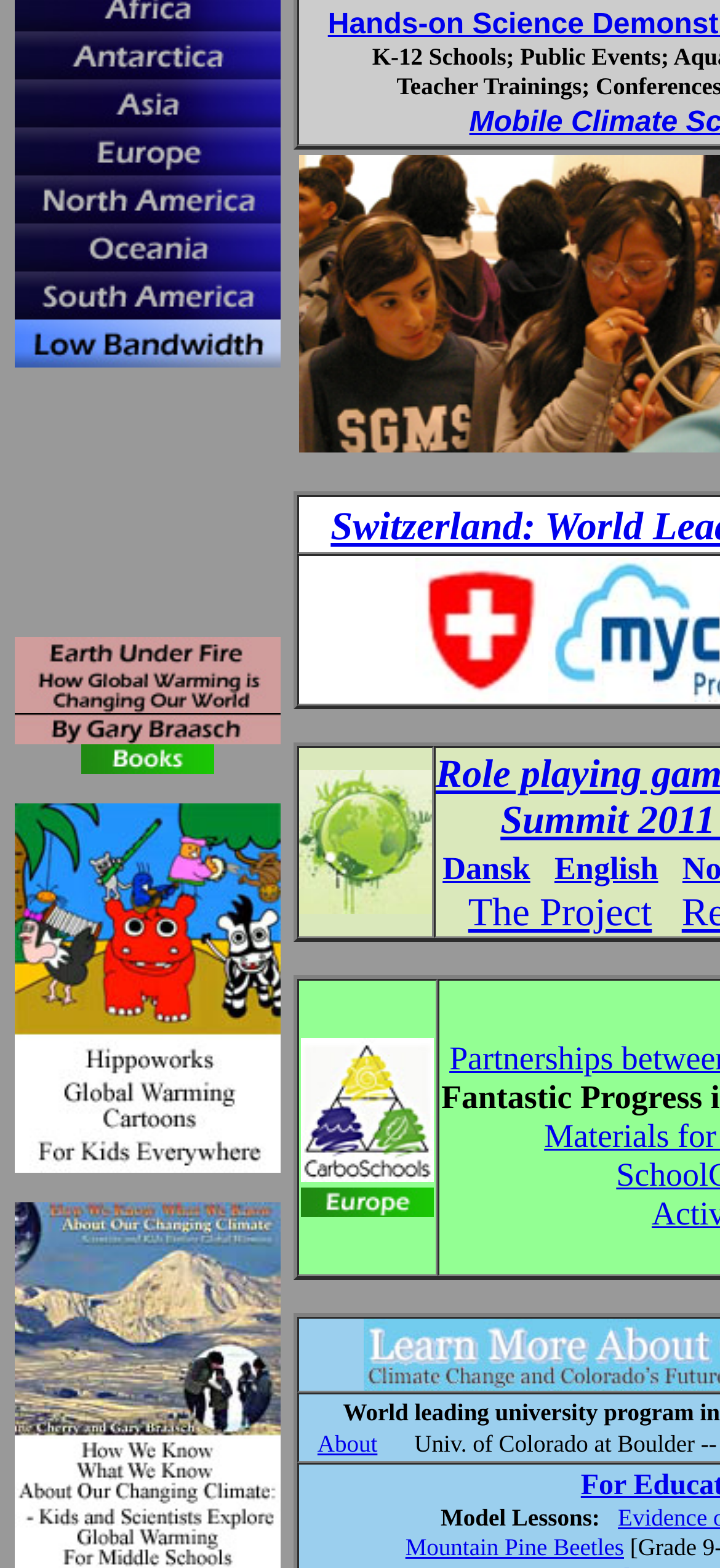Determine the bounding box coordinates for the HTML element described here: "aria-label="Open menu"".

None